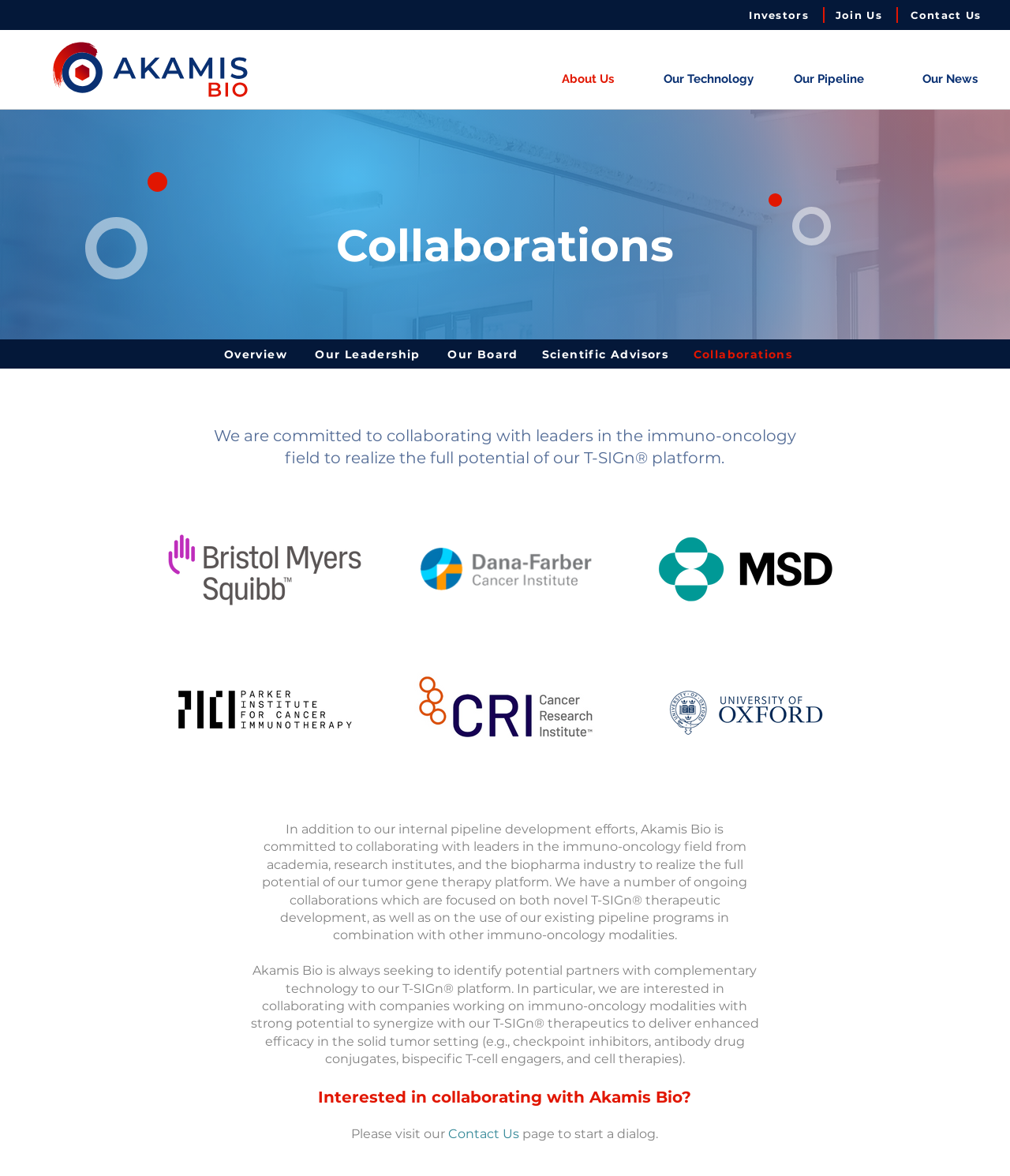Answer the question in a single word or phrase:
What is T-SIGn?

A tumor gene therapy platform